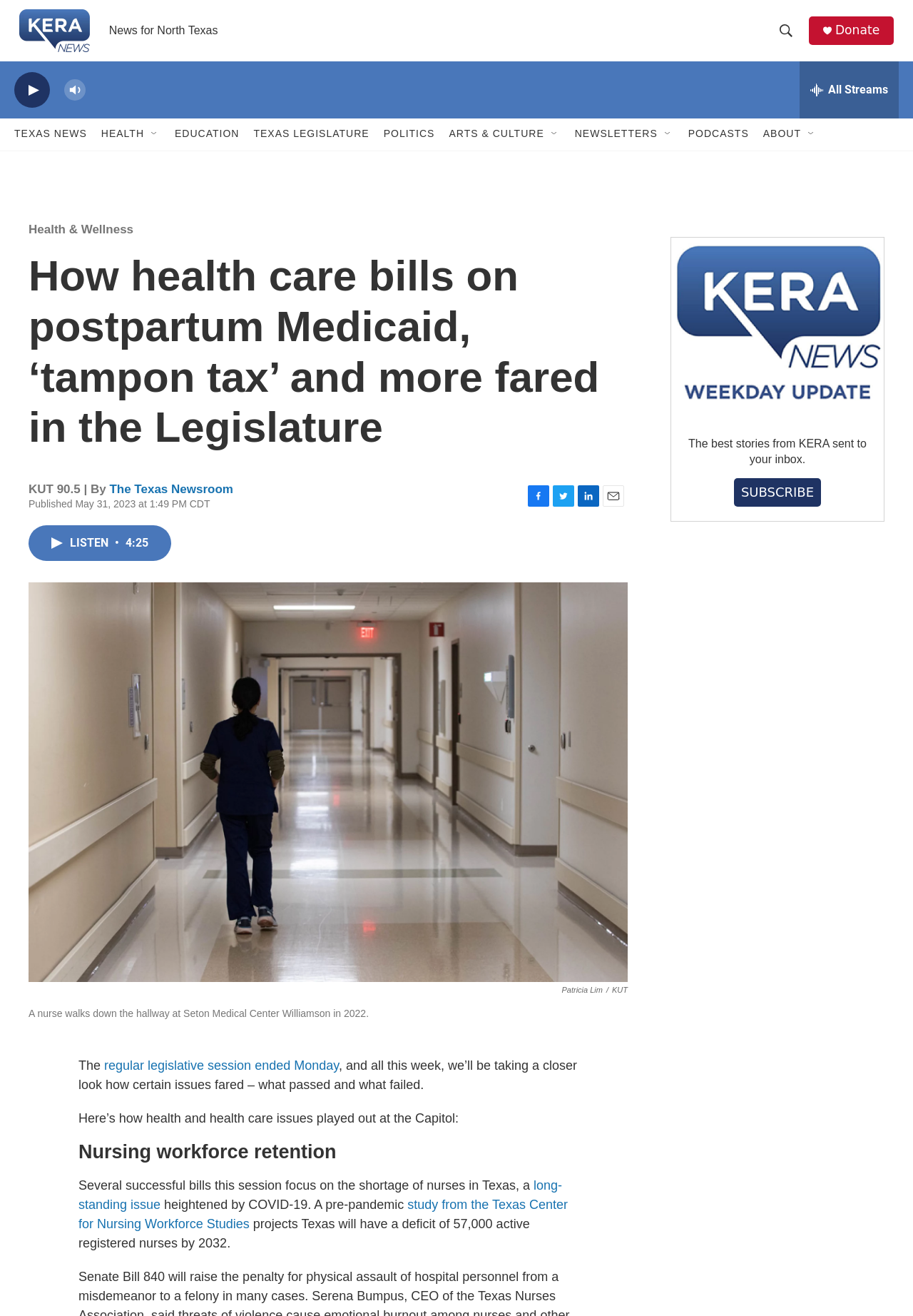What is the name of the news organization?
Provide a short answer using one word or a brief phrase based on the image.

KERA News